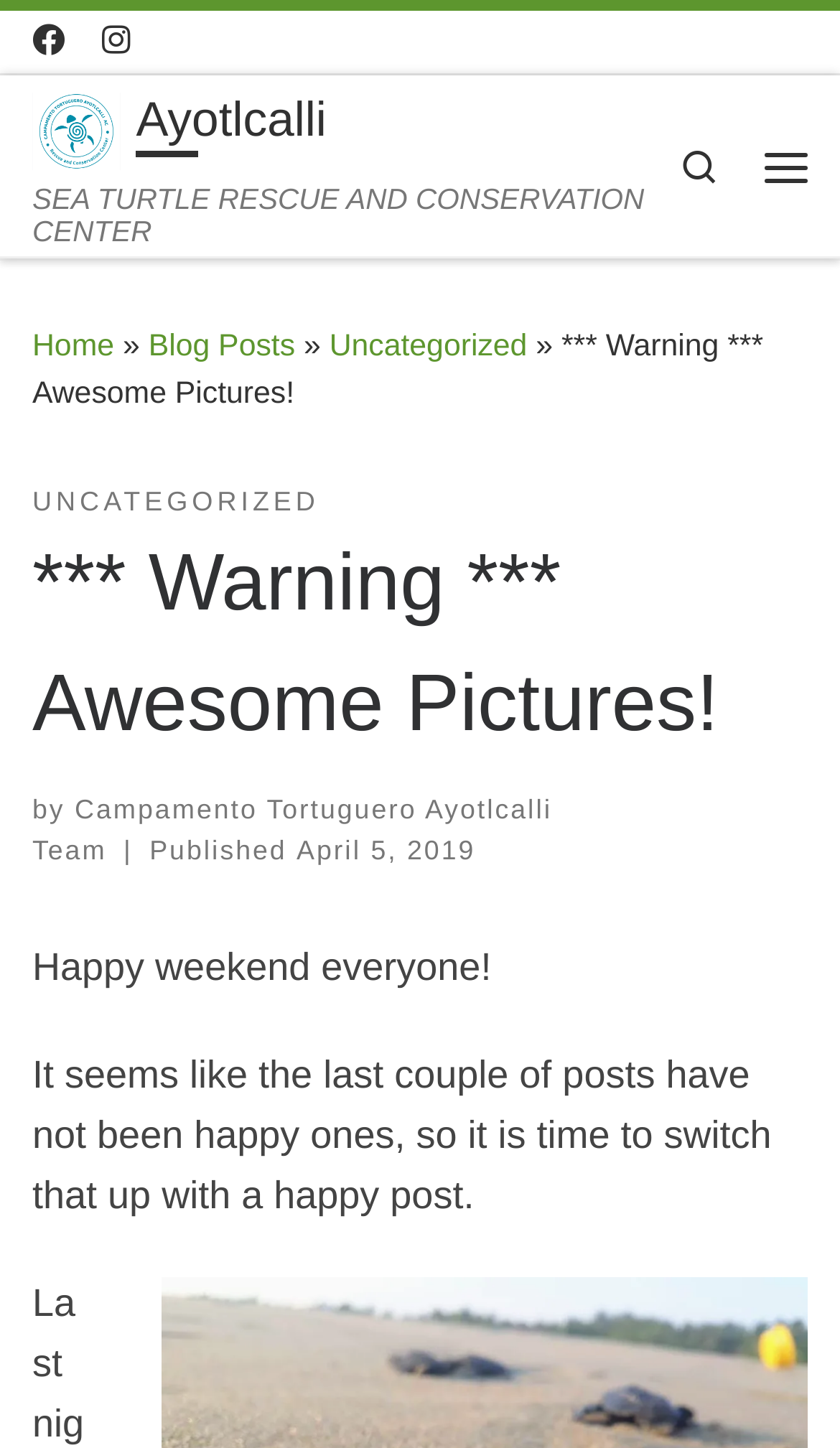Please provide the bounding box coordinates for the element that needs to be clicked to perform the instruction: "Read UNCATEGORIZED". The coordinates must consist of four float numbers between 0 and 1, formatted as [left, top, right, bottom].

[0.038, 0.333, 0.38, 0.362]